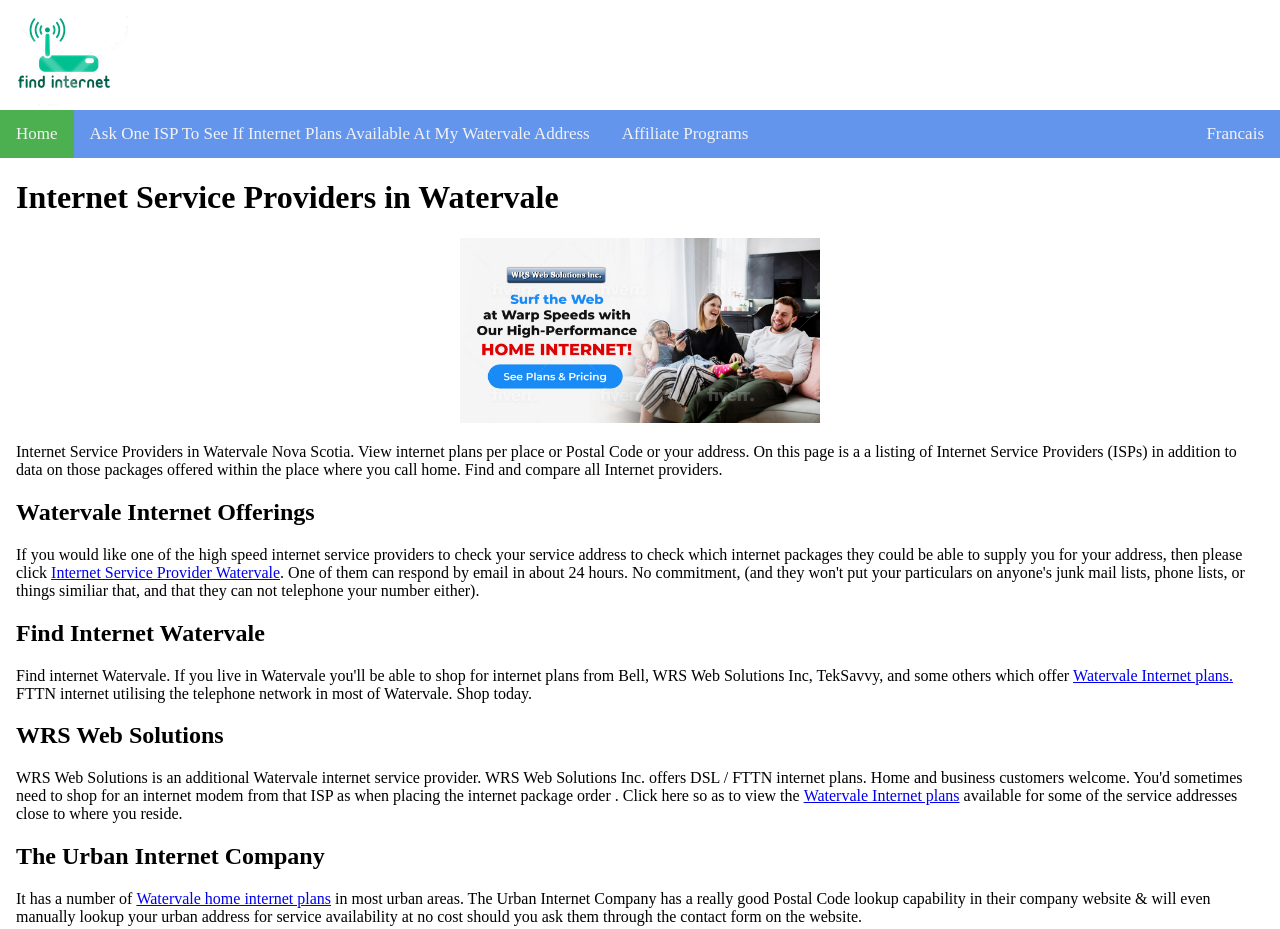Select the bounding box coordinates of the element I need to click to carry out the following instruction: "Ask one ISP to see if internet plans are available at my Watervale address".

[0.057, 0.118, 0.473, 0.17]